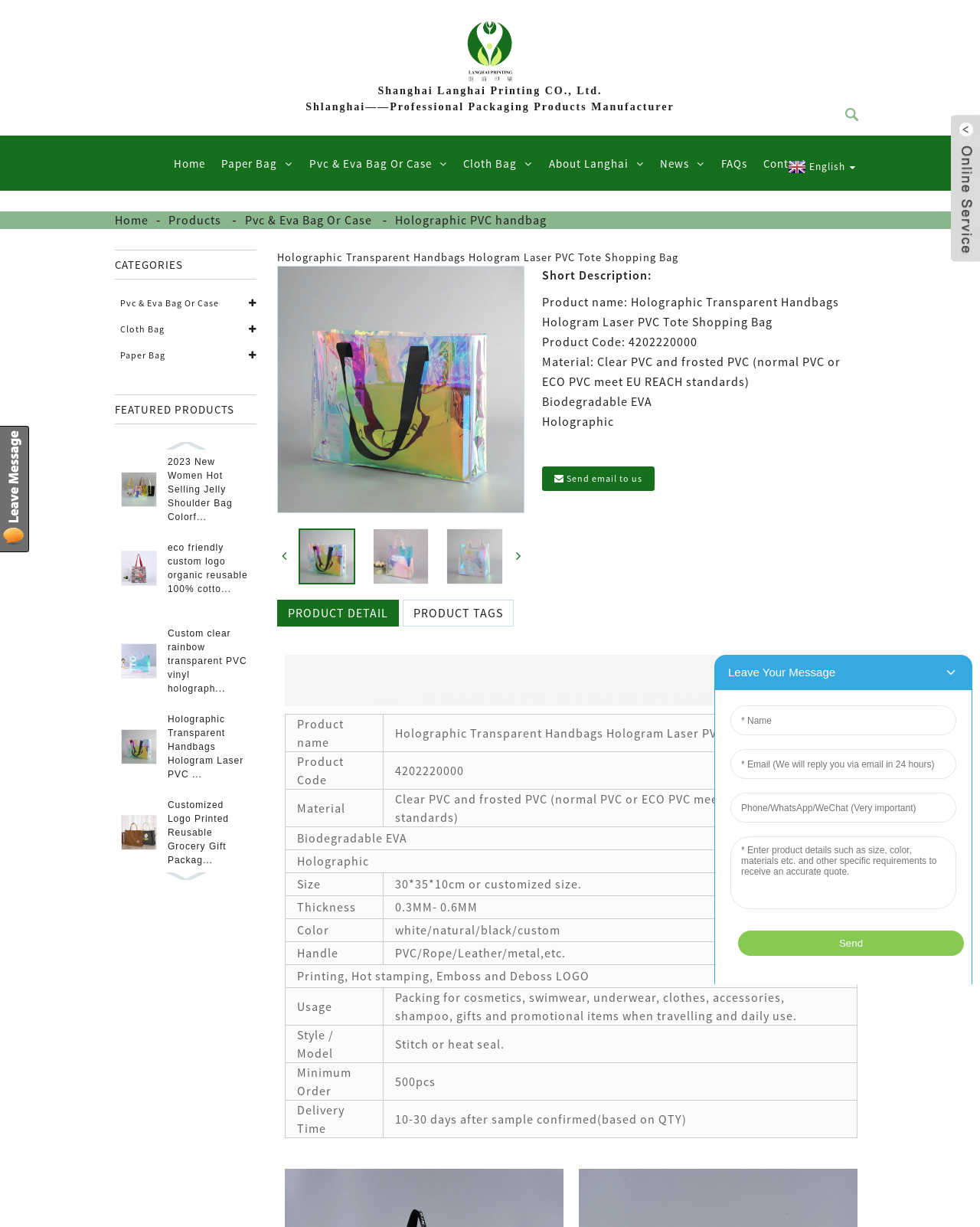Indicate the bounding box coordinates of the clickable region to achieve the following instruction: "click the logo link."

[0.471, 0.037, 0.529, 0.046]